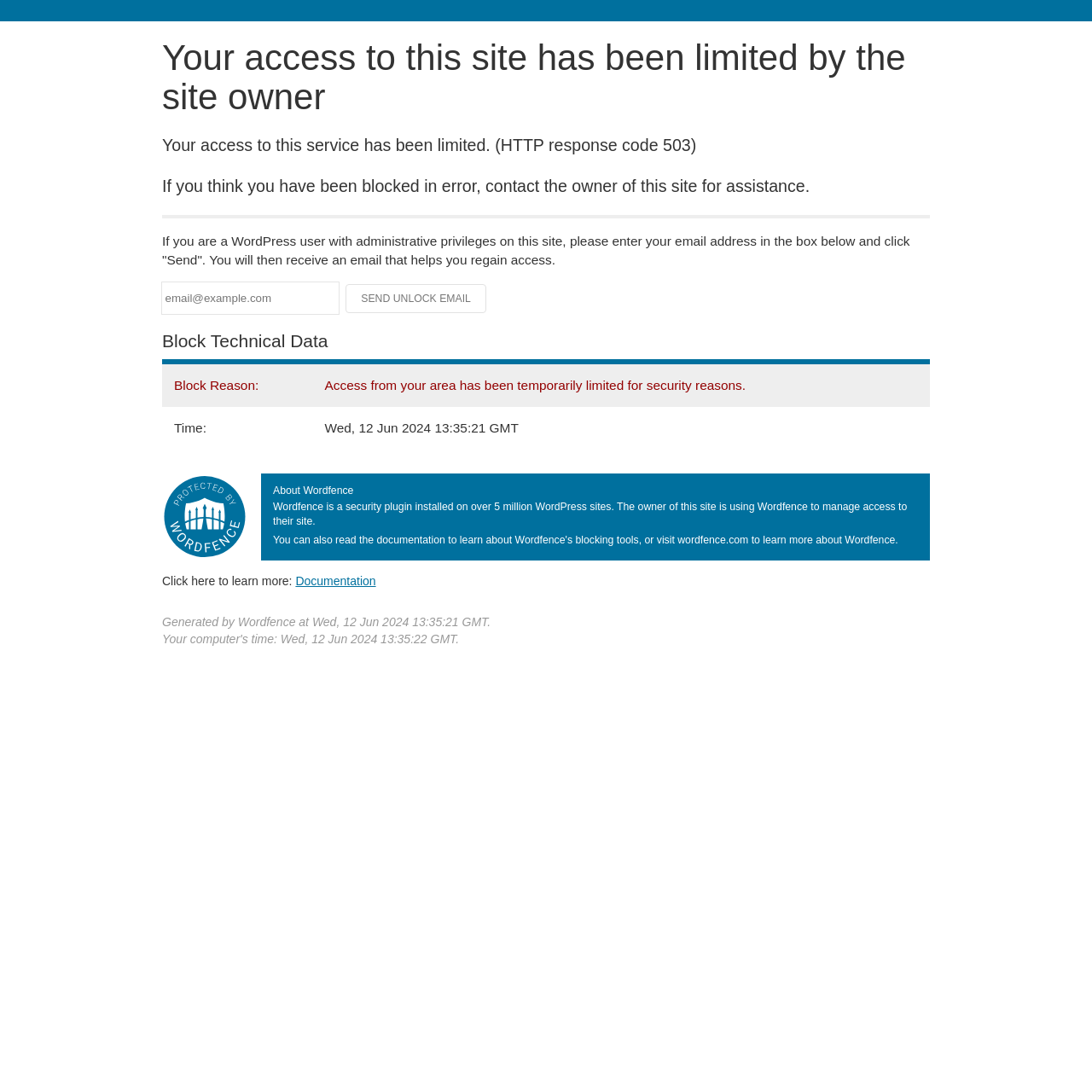Please find and provide the title of the webpage.

Your access to this site has been limited by the site owner